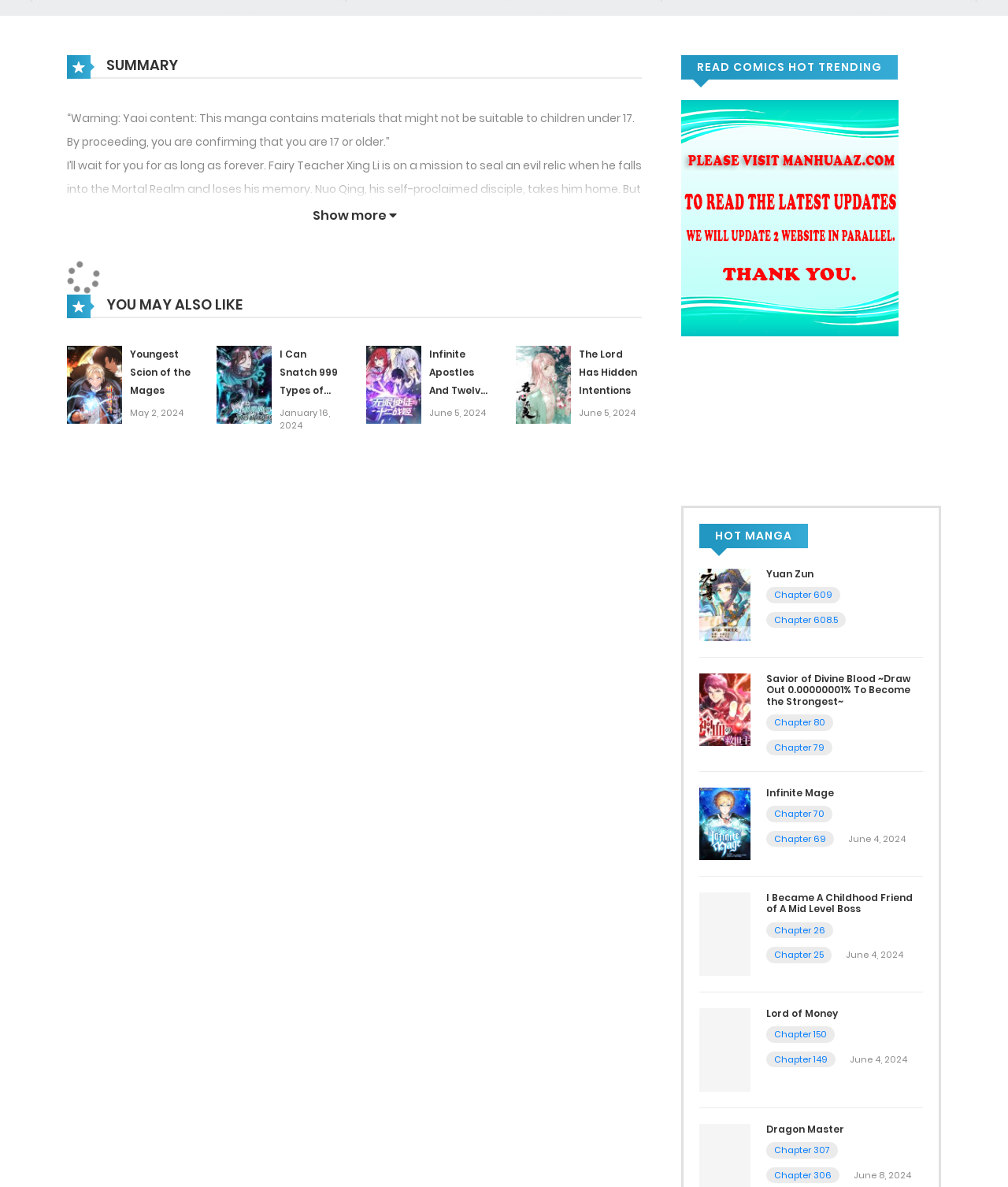Please locate the clickable area by providing the bounding box coordinates to follow this instruction: "Read manga 'Yuan Zun'".

[0.76, 0.479, 0.916, 0.489]